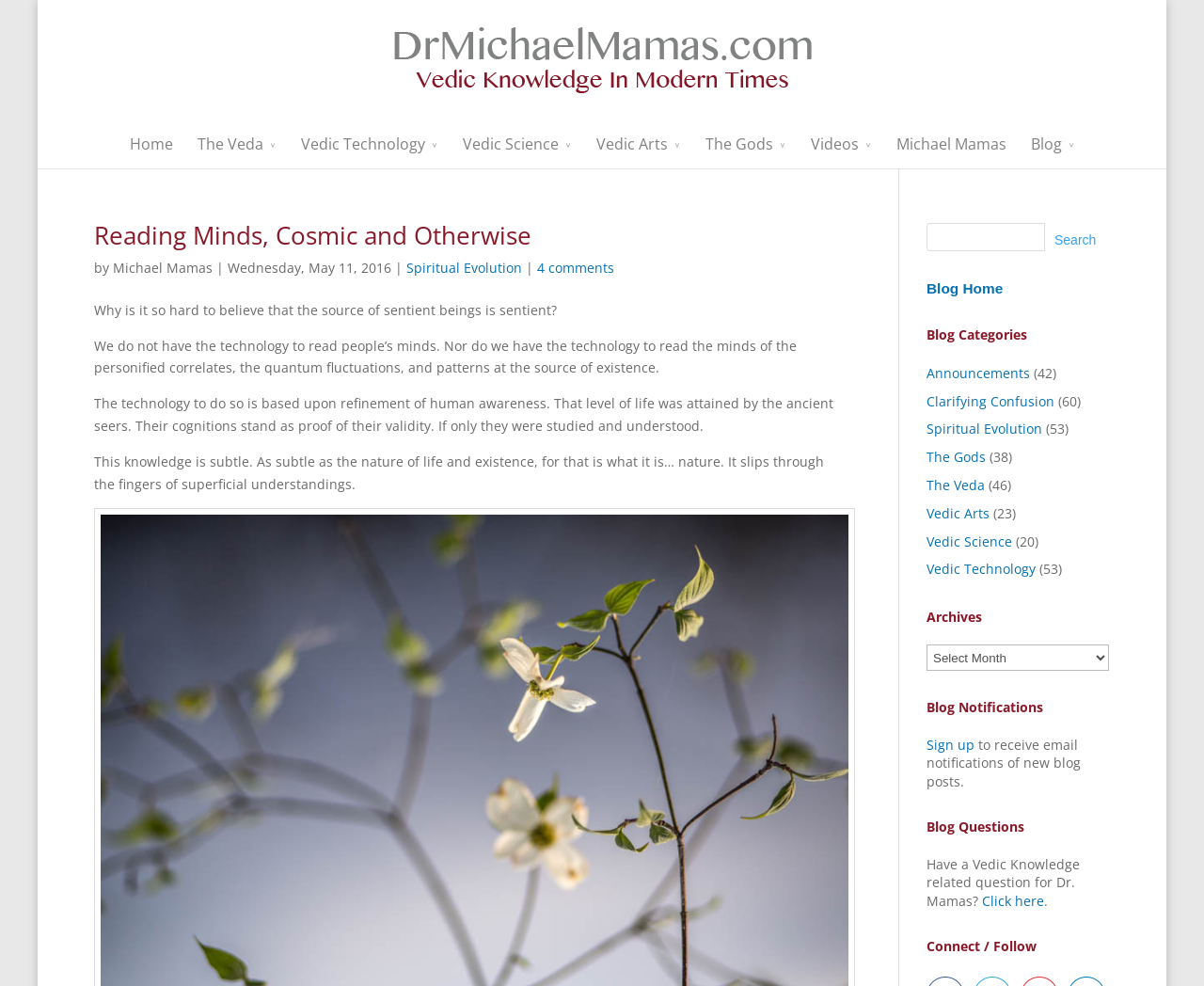Predict the bounding box of the UI element based on this description: "Get Involved".

None